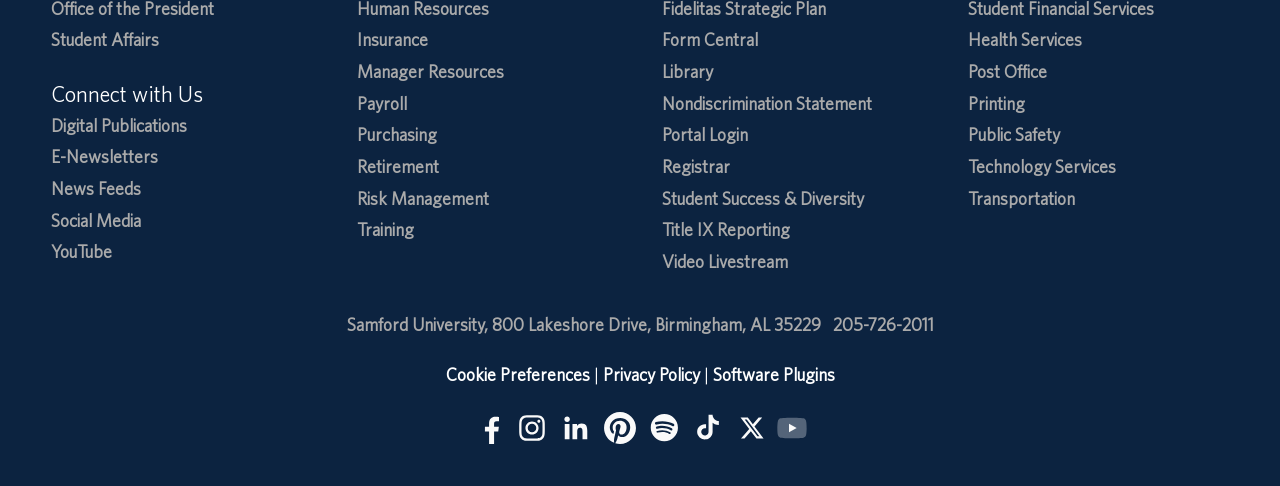Determine the bounding box coordinates for the clickable element required to fulfill the instruction: "Visit Digital Publications". Provide the coordinates as four float numbers between 0 and 1, i.e., [left, top, right, bottom].

[0.04, 0.236, 0.146, 0.279]